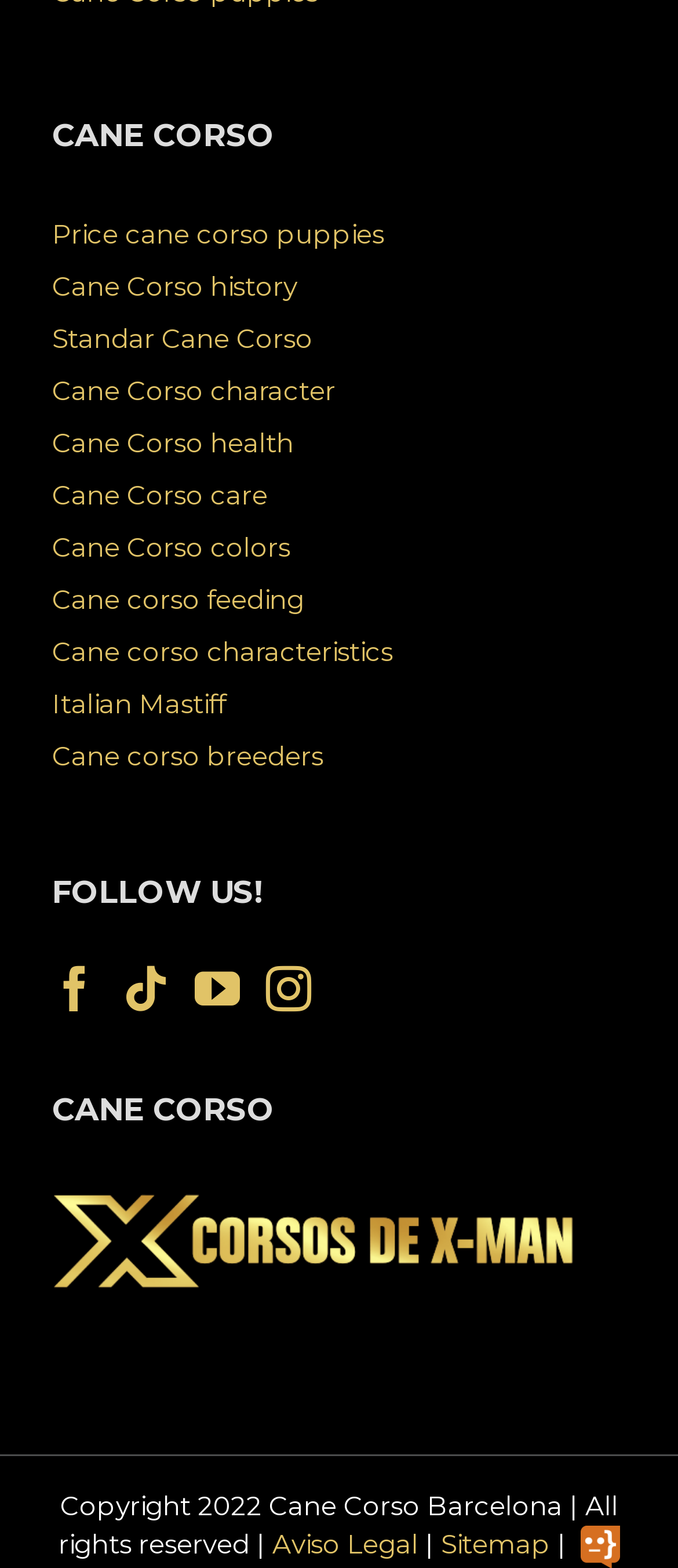Locate the bounding box coordinates of the segment that needs to be clicked to meet this instruction: "Follow on Facebook".

[0.077, 0.616, 0.144, 0.645]